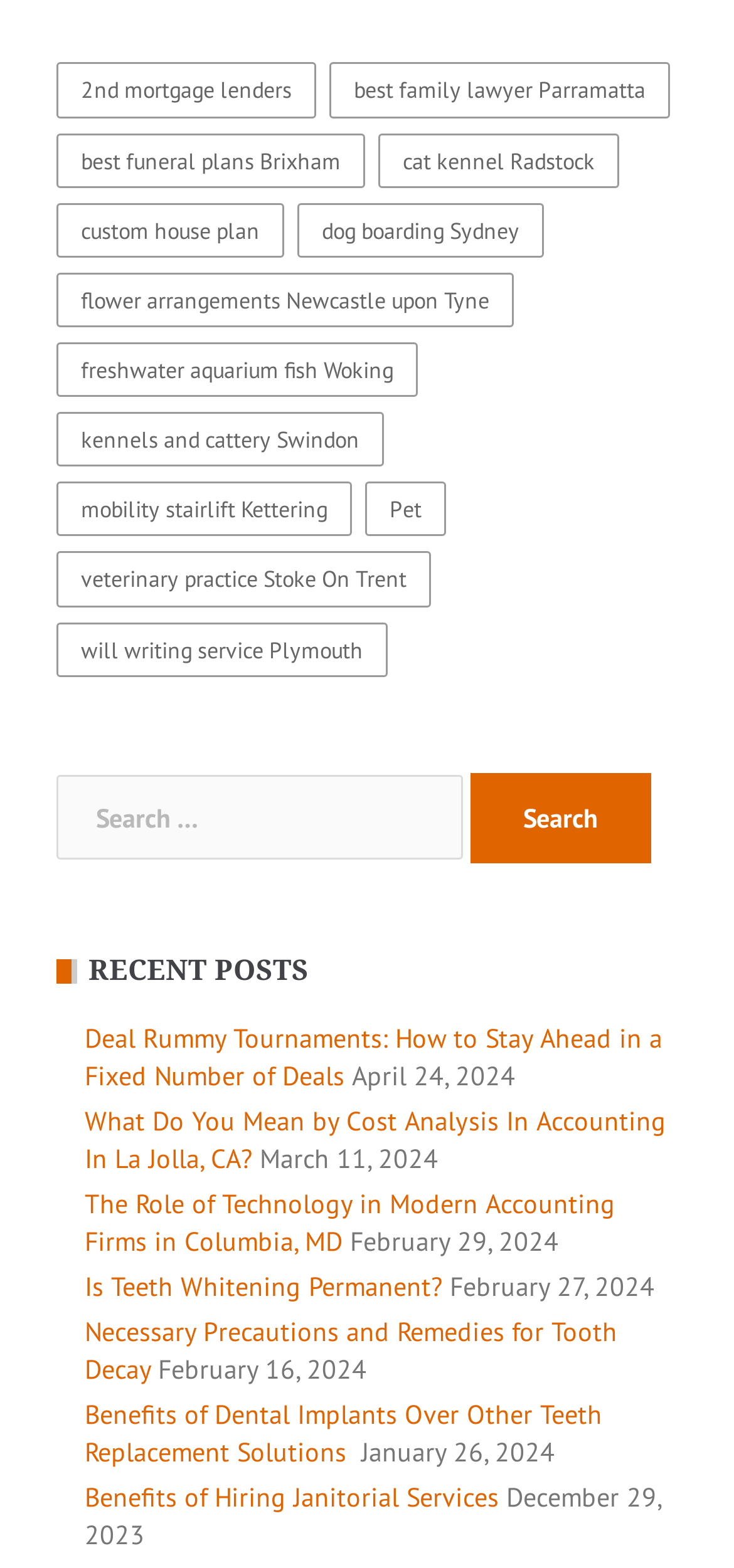Answer the question using only a single word or phrase: 
What is the text of the first link on the webpage?

2nd mortgage lenders